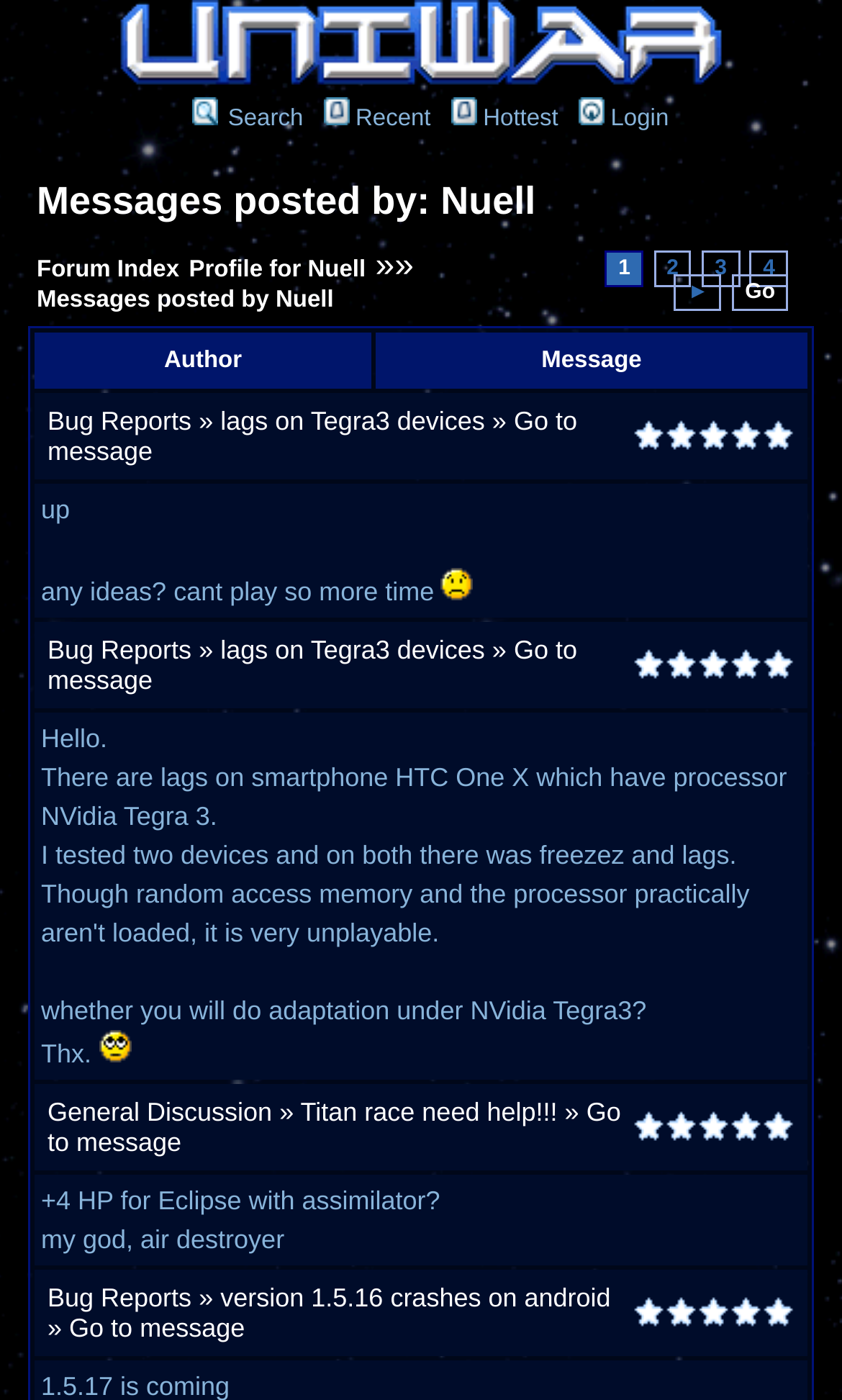Please find the bounding box coordinates of the clickable region needed to complete the following instruction: "View recent topics". The bounding box coordinates must consist of four float numbers between 0 and 1, i.e., [left, top, right, bottom].

[0.384, 0.069, 0.414, 0.089]